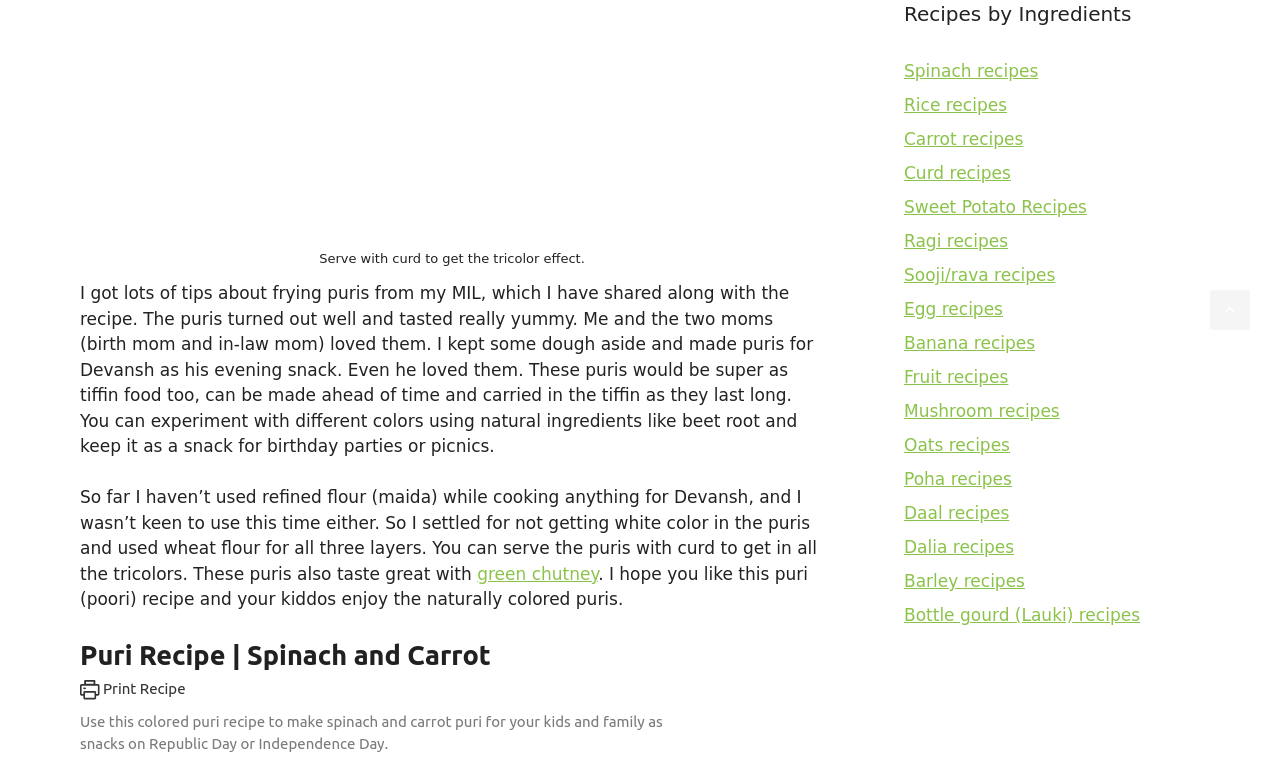Pinpoint the bounding box coordinates of the clickable area needed to execute the instruction: "Learn how to make puris with green chutney". The coordinates should be specified as four float numbers between 0 and 1, i.e., [left, top, right, bottom].

[0.373, 0.732, 0.467, 0.758]